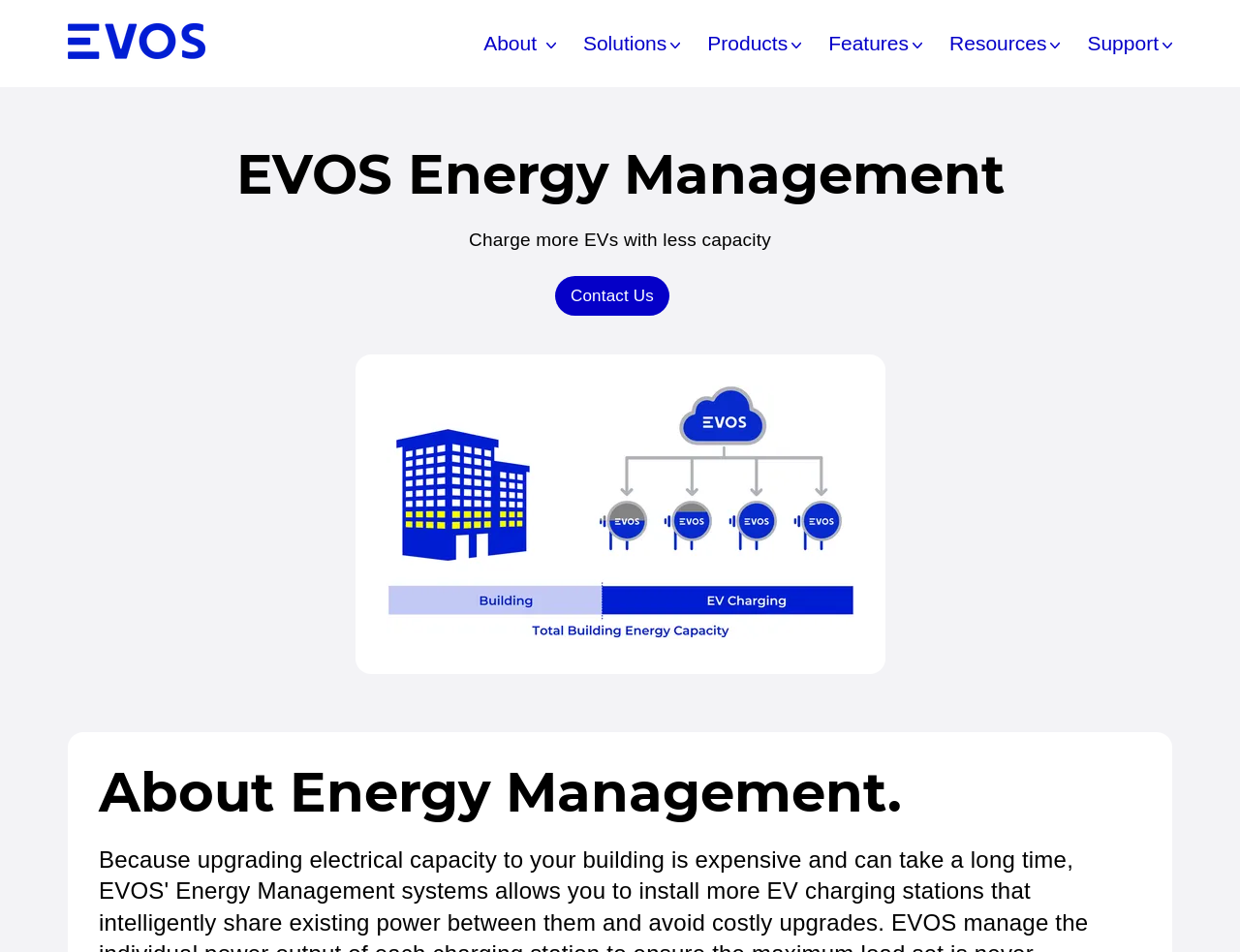Show the bounding box coordinates of the region that should be clicked to follow the instruction: "Open About Navigation Links."

[0.39, 0.033, 0.448, 0.059]